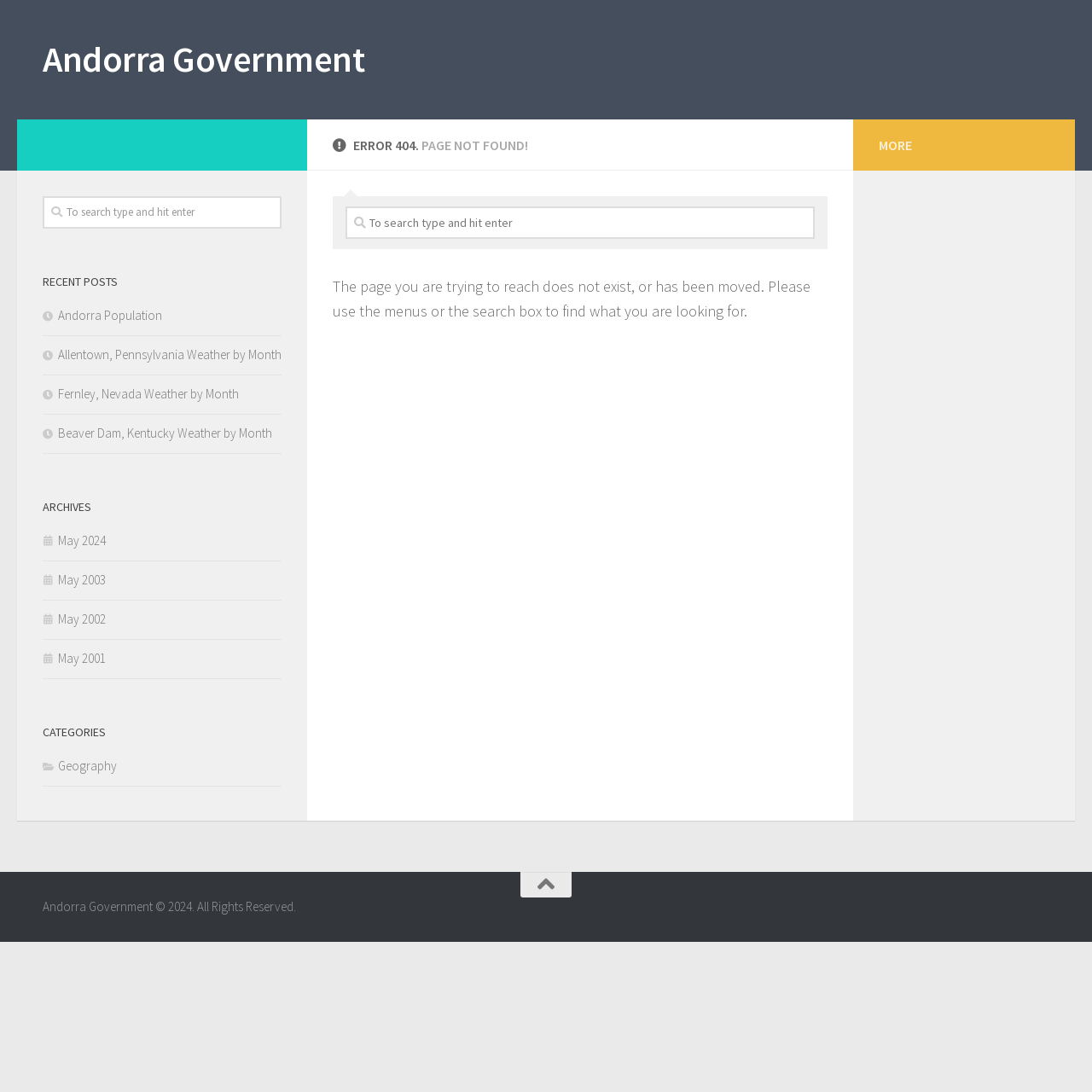Give a detailed account of the webpage, highlighting key information.

This webpage is a 404 error page from the Andorra Government website. At the top, there is a link to the Andorra Government website. Below it, a large heading reads "ERROR 404. PAGE NOT FOUND!" in a prominent font. 

To the right of the heading, there is a search box with a placeholder text "To search type and hit enter". Below the search box, a paragraph of text explains that the page the user is trying to reach does not exist or has been moved, and suggests using the menus or the search box to find what they are looking for.

On the left side of the page, there are three sections: "RECENT POSTS", "ARCHIVES", and "CATEGORIES". Each section has a heading and lists several links to related pages. The "RECENT POSTS" section lists four links to articles, including "Andorra Population" and weather reports for different cities. The "ARCHIVES" section lists four links to monthly archives, and the "CATEGORIES" section lists one link to the "Geography" category.

At the bottom of the page, there is a copyright notice that reads "Andorra Government © 2024. All Rights Reserved." To the right of the copyright notice, there is a link with an icon. Above the copyright notice, there is a "MORE" button.